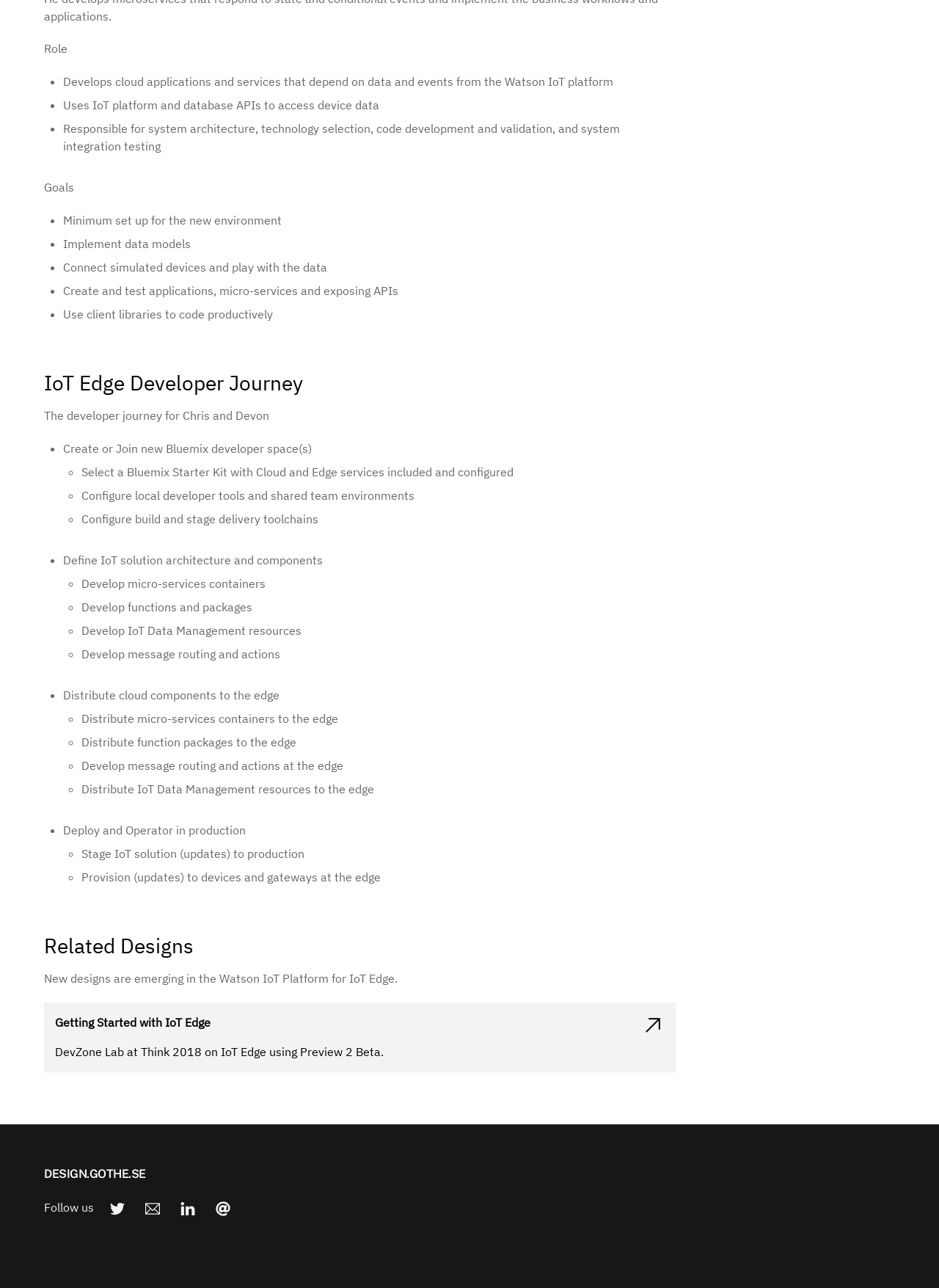Respond with a single word or phrase:
What is the role of an IoT Edge Developer?

Develops cloud applications